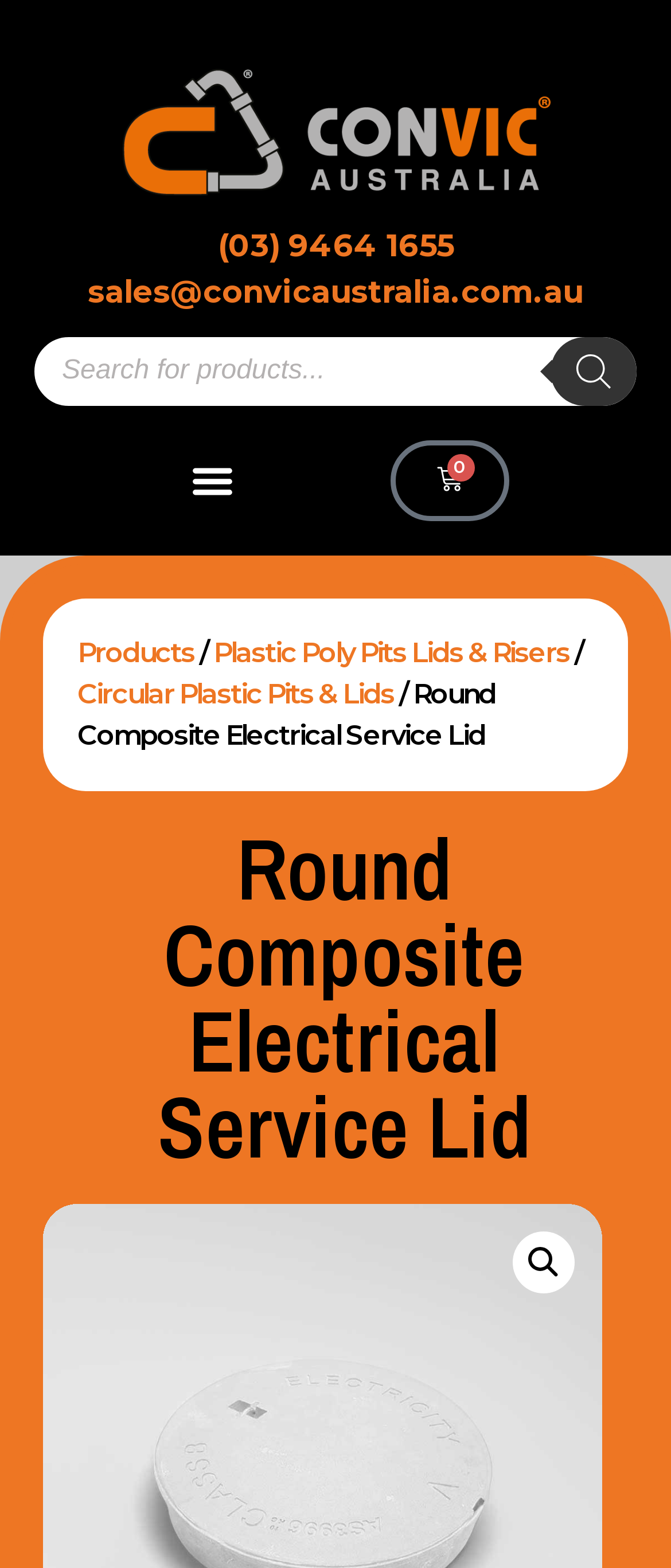Please find the bounding box coordinates of the element's region to be clicked to carry out this instruction: "View cart".

[0.581, 0.281, 0.758, 0.332]